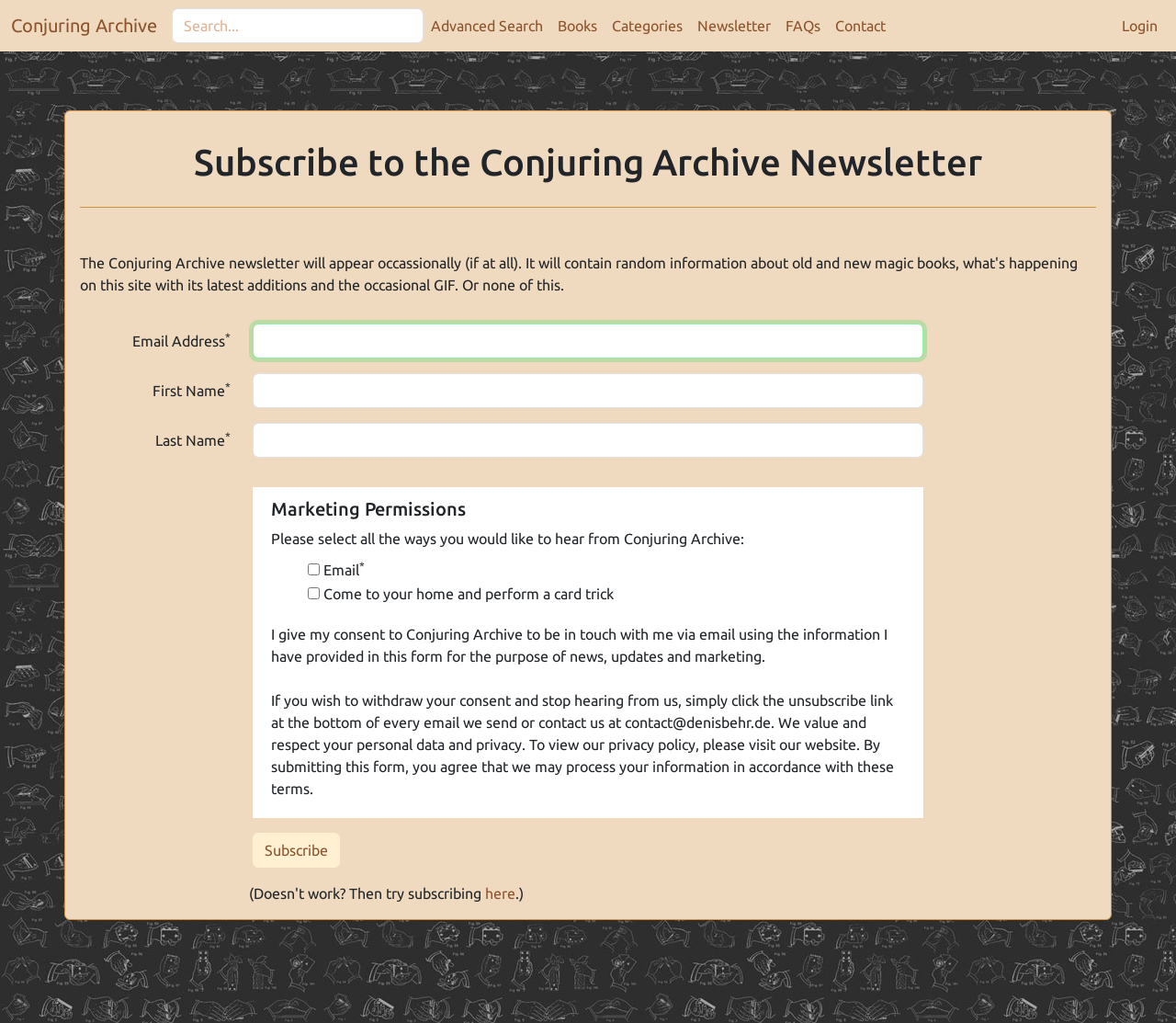Please mark the clickable region by giving the bounding box coordinates needed to complete this instruction: "Click on Advanced Search".

[0.36, 0.007, 0.468, 0.043]